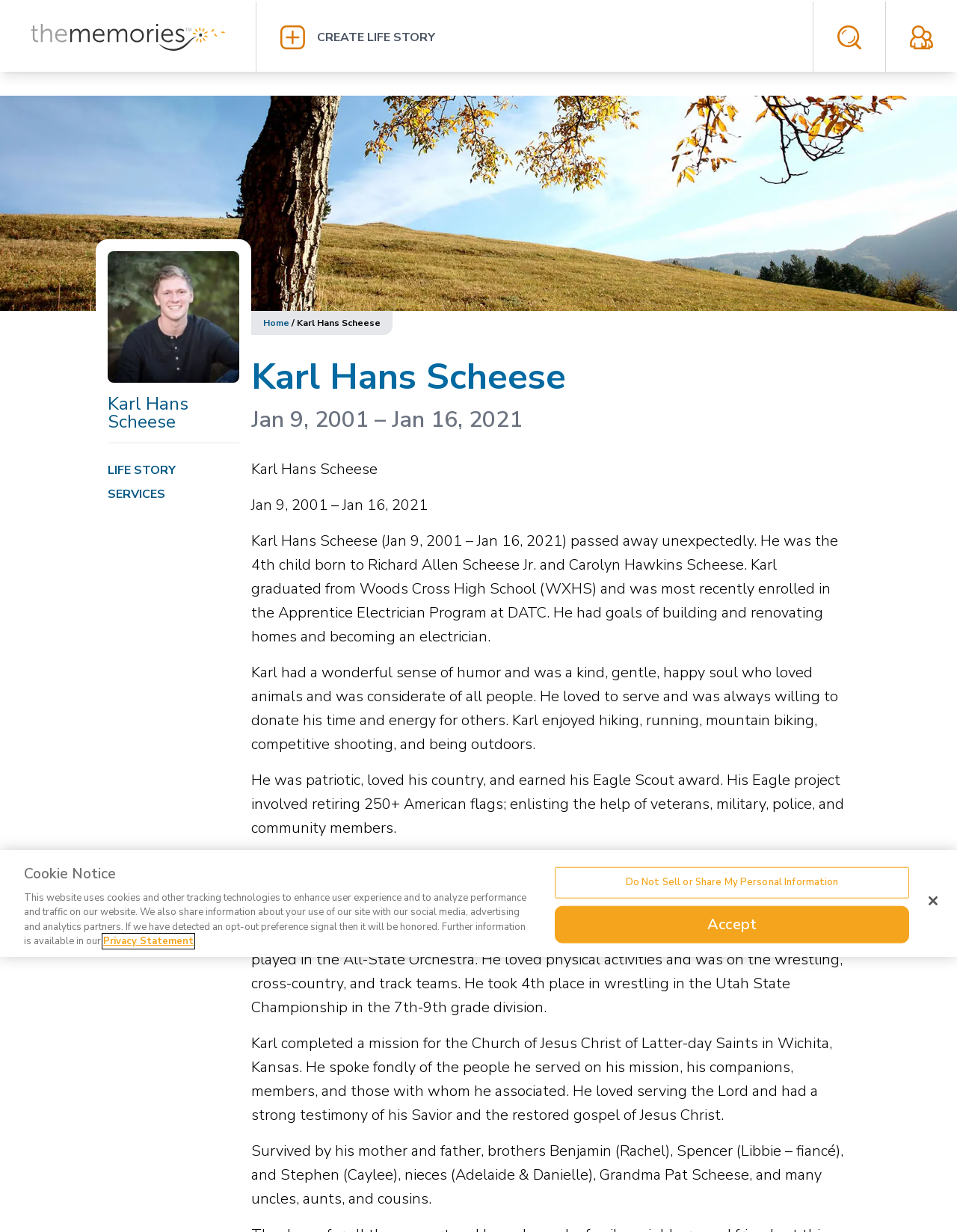Please specify the coordinates of the bounding box for the element that should be clicked to carry out this instruction: "Go to 'SERVICES'". The coordinates must be four float numbers between 0 and 1, formatted as [left, top, right, bottom].

[0.112, 0.394, 0.173, 0.408]